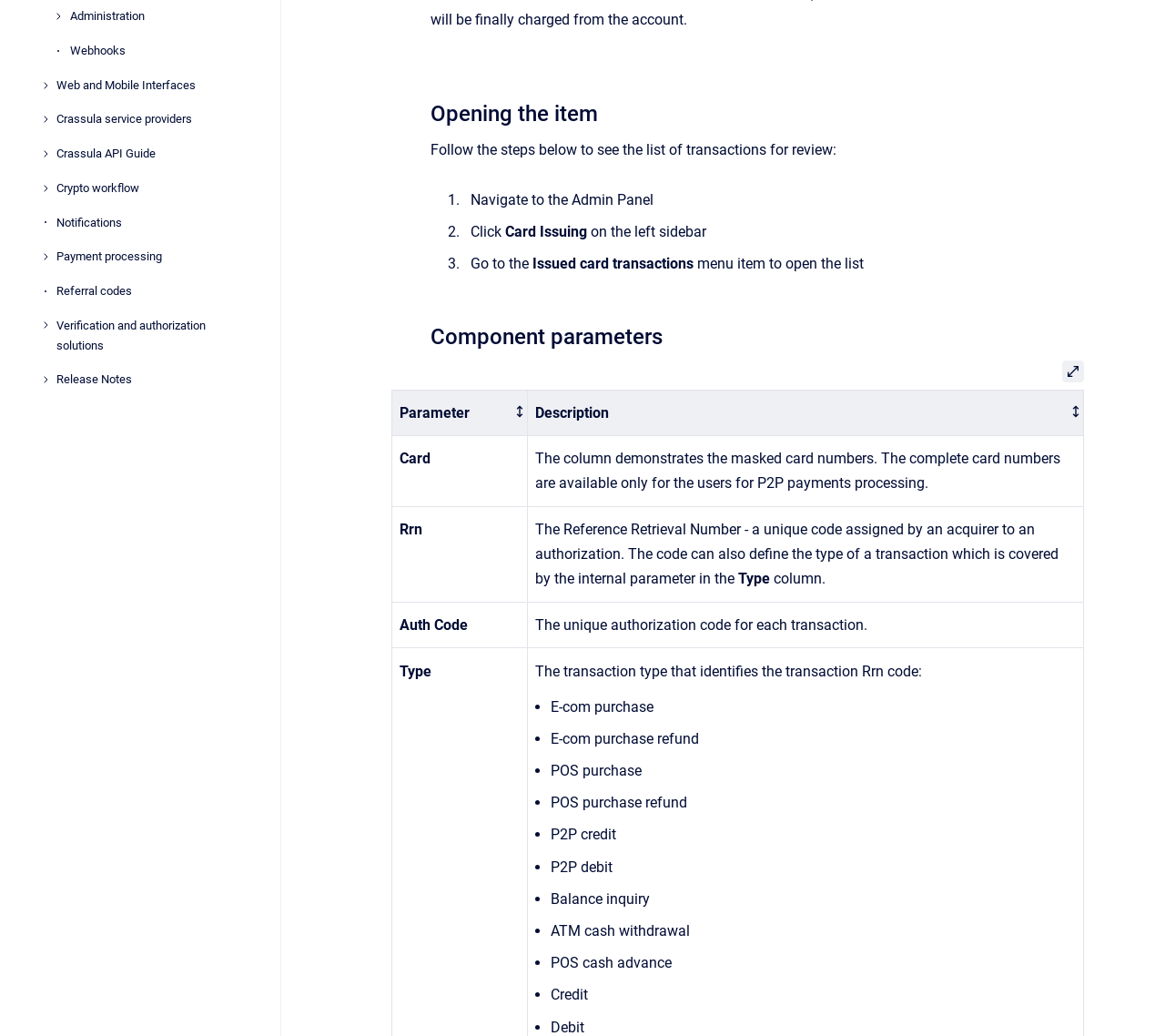Identify the bounding box for the UI element that is described as follows: "Referral codes".

[0.048, 0.265, 0.216, 0.297]